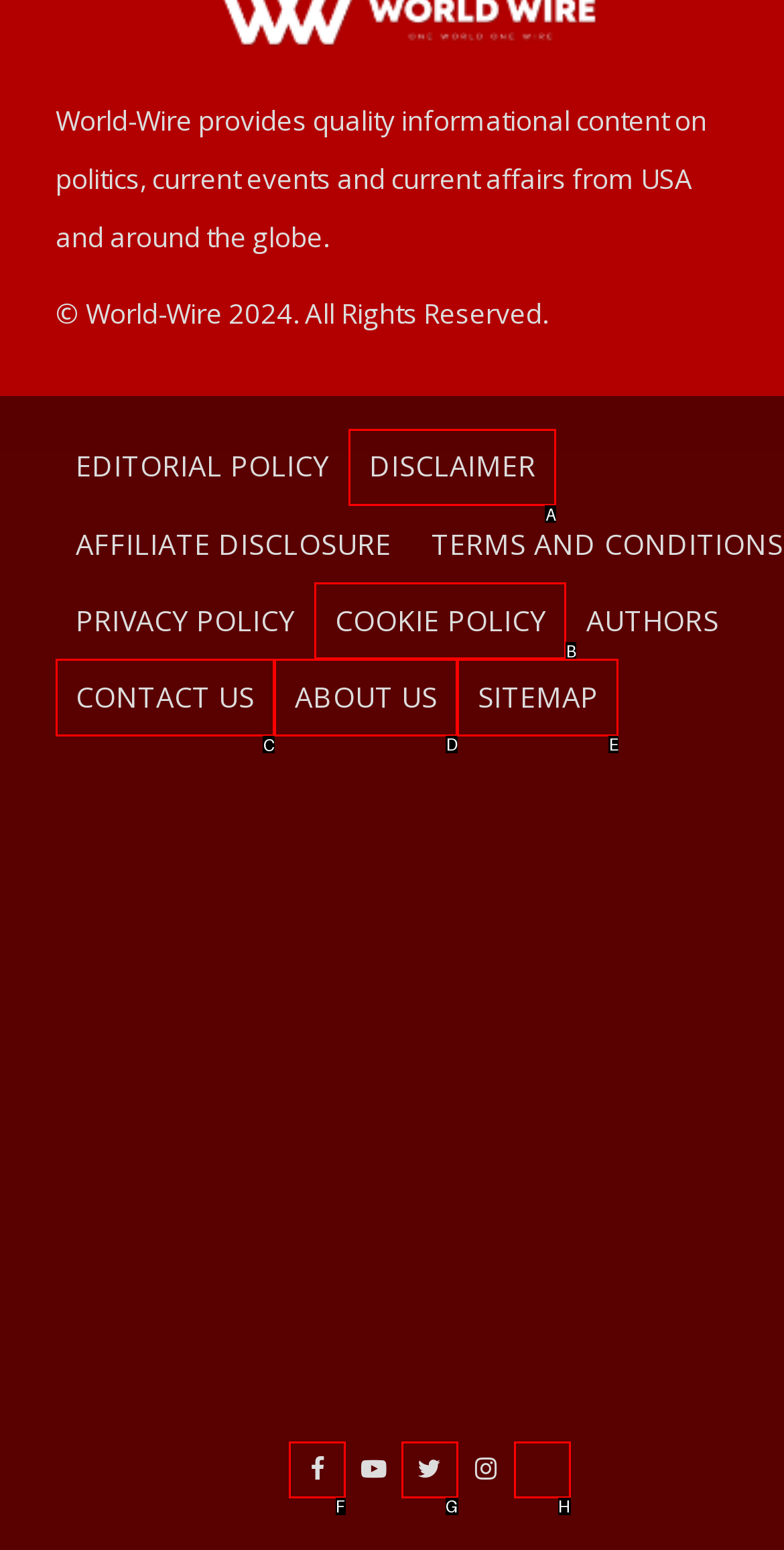Select the HTML element that should be clicked to accomplish the task: Contact us Reply with the corresponding letter of the option.

C